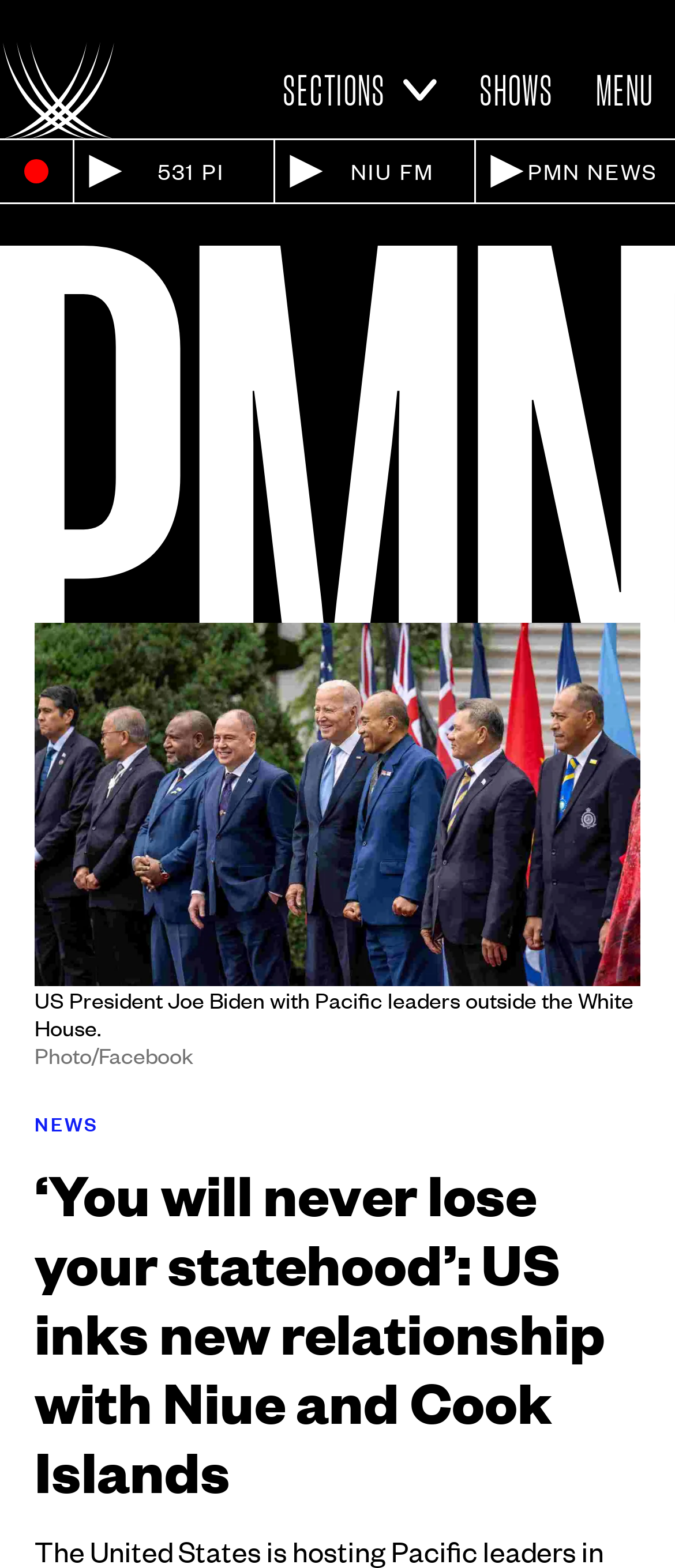How many images are on the webpage?
Answer with a single word or short phrase according to what you see in the image.

7